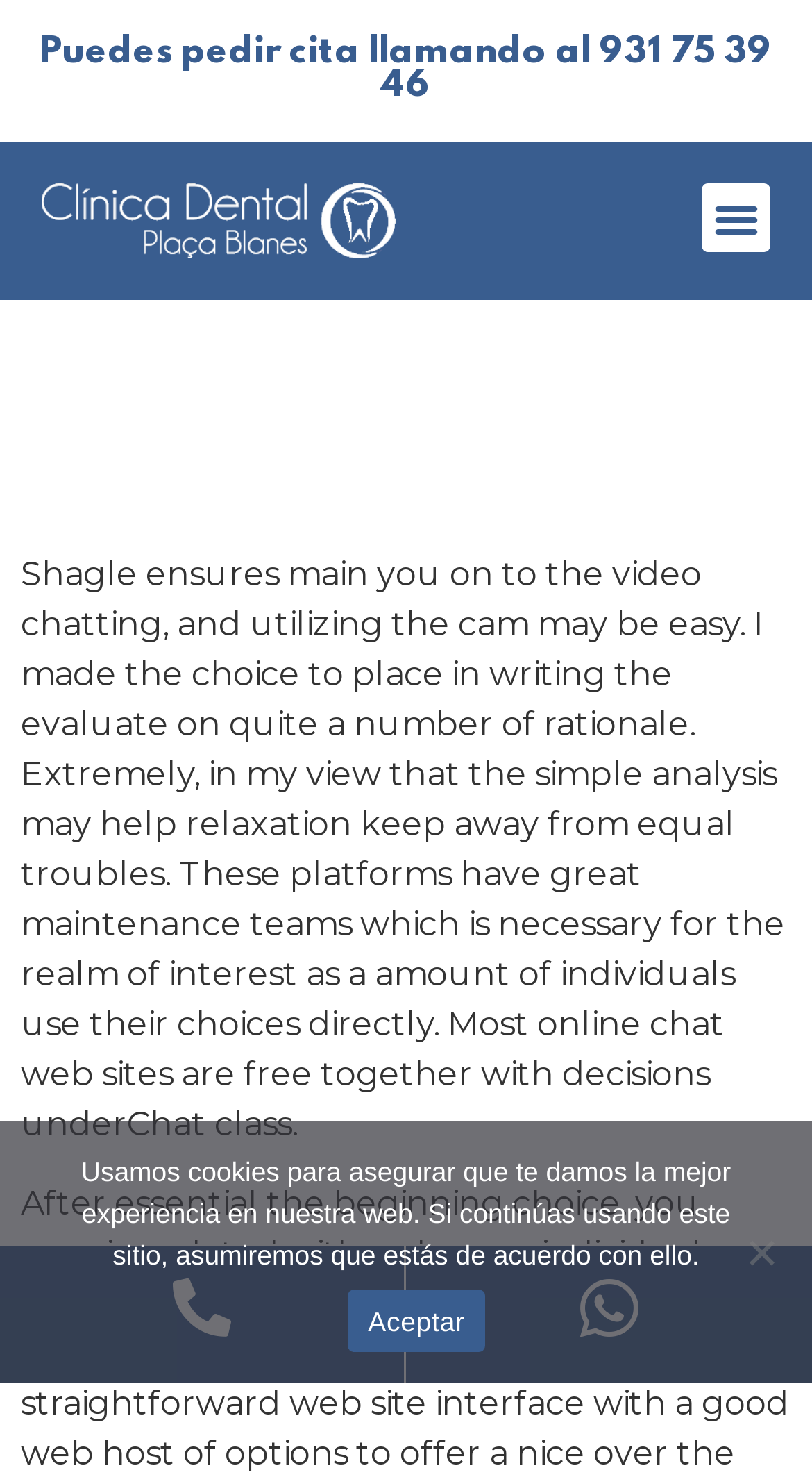Kindly respond to the following question with a single word or a brief phrase: 
What is the tone of the webpage?

informative